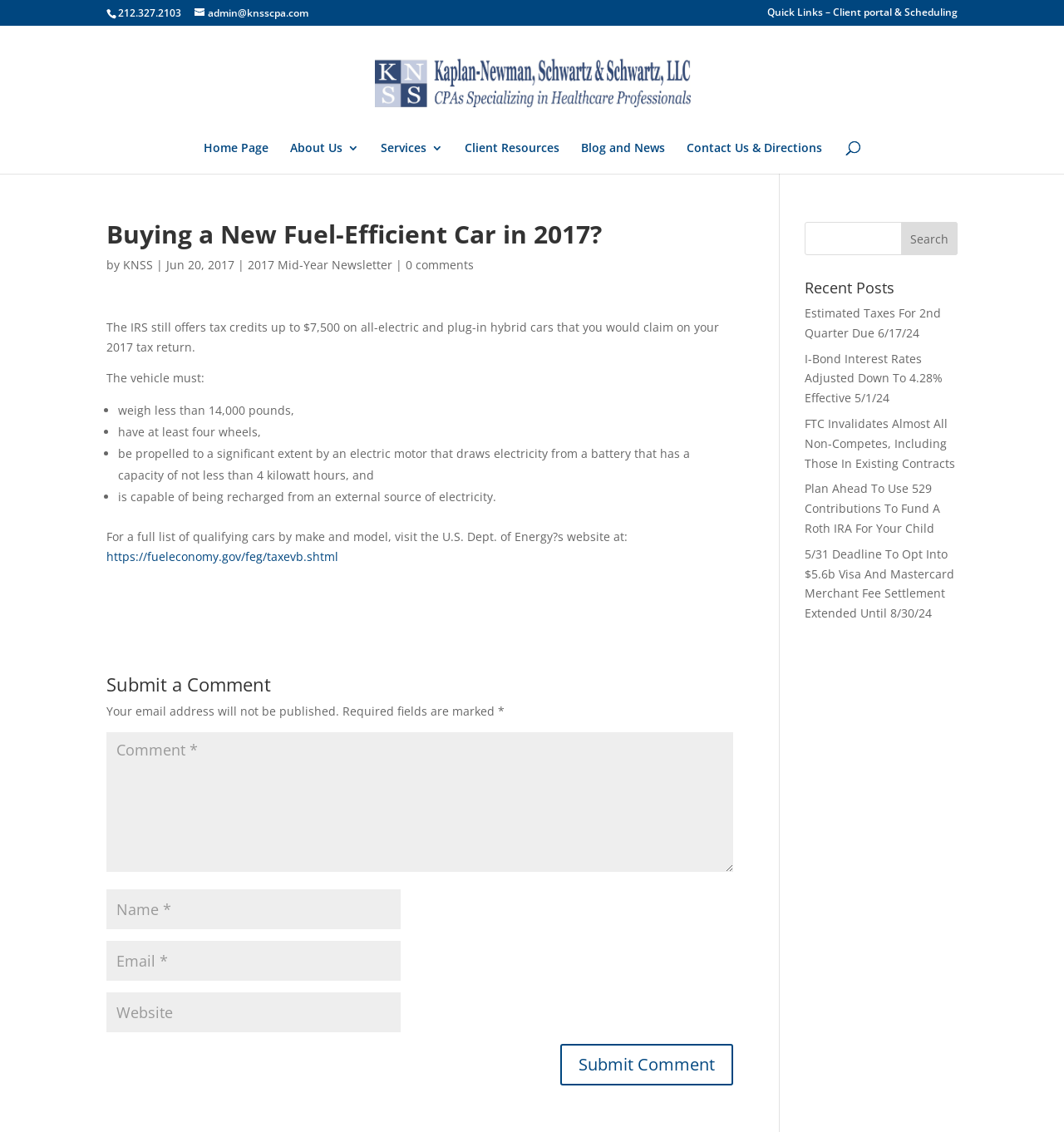Determine the bounding box of the UI element mentioned here: "Contact Us & Directions". The coordinates must be in the format [left, top, right, bottom] with values ranging from 0 to 1.

[0.645, 0.126, 0.773, 0.153]